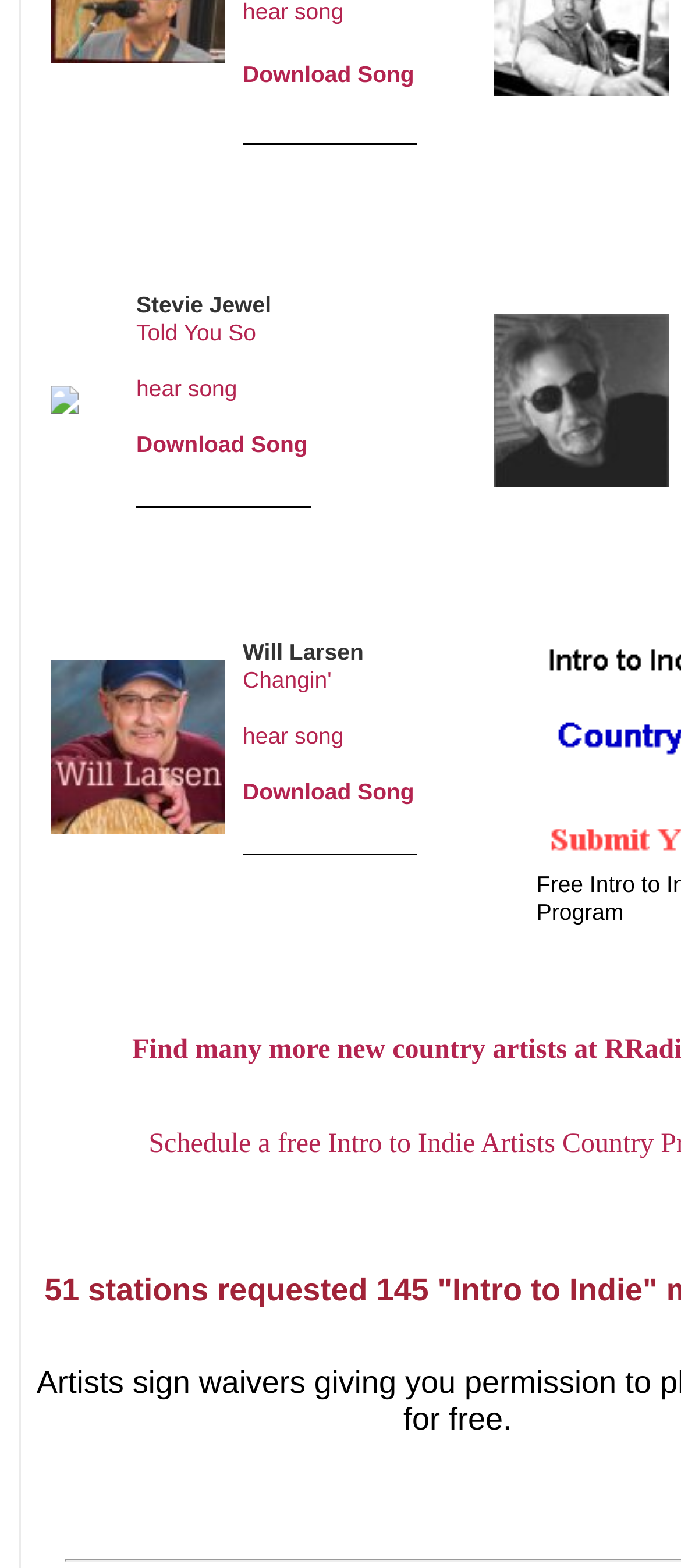Specify the bounding box coordinates (top-left x, top-left y, bottom-right x, bottom-right y) of the UI element in the screenshot that matches this description: 简体中文

None